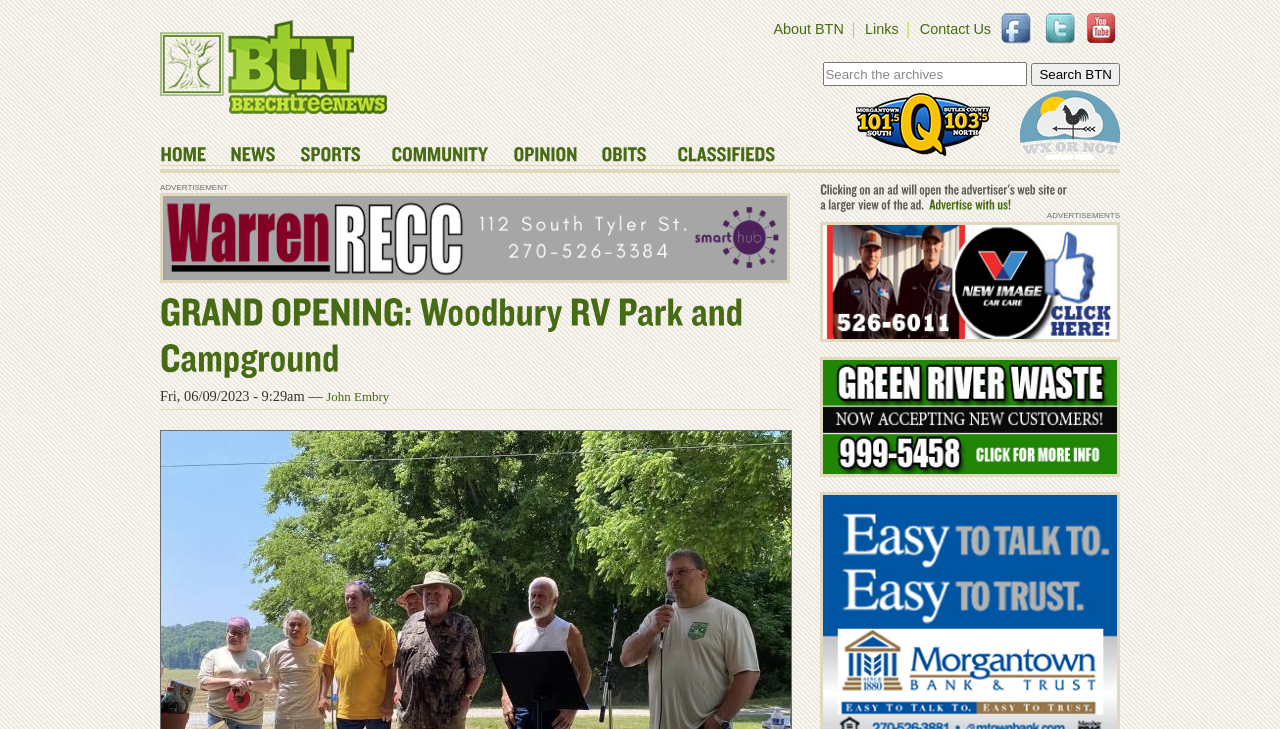Please provide a comprehensive response to the question based on the details in the image: What is the name of the news network?

I found the answer by looking at the heading element with the text 'Beech Tree News Network' which is located at the top of the webpage.